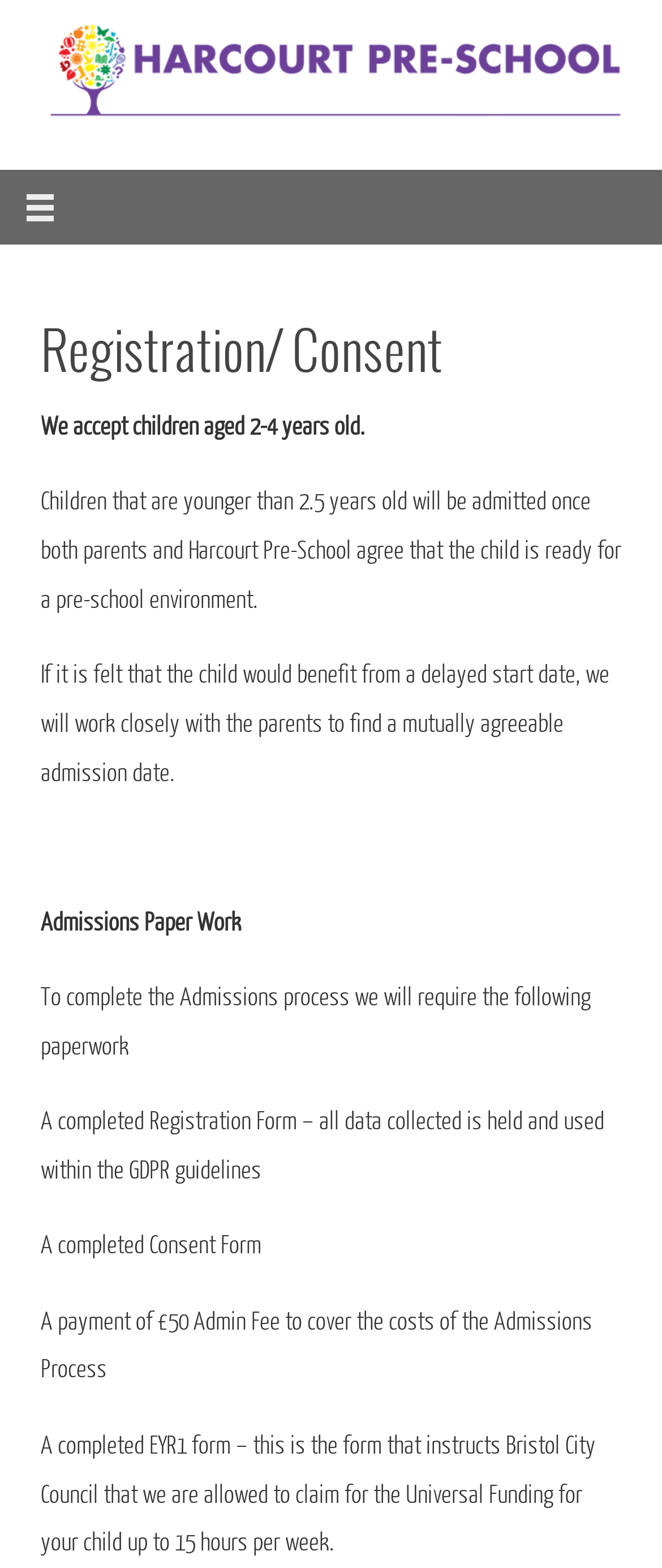Please provide a short answer using a single word or phrase for the question:
What is required for the Admissions process?

Registration Form, Consent Form, etc.